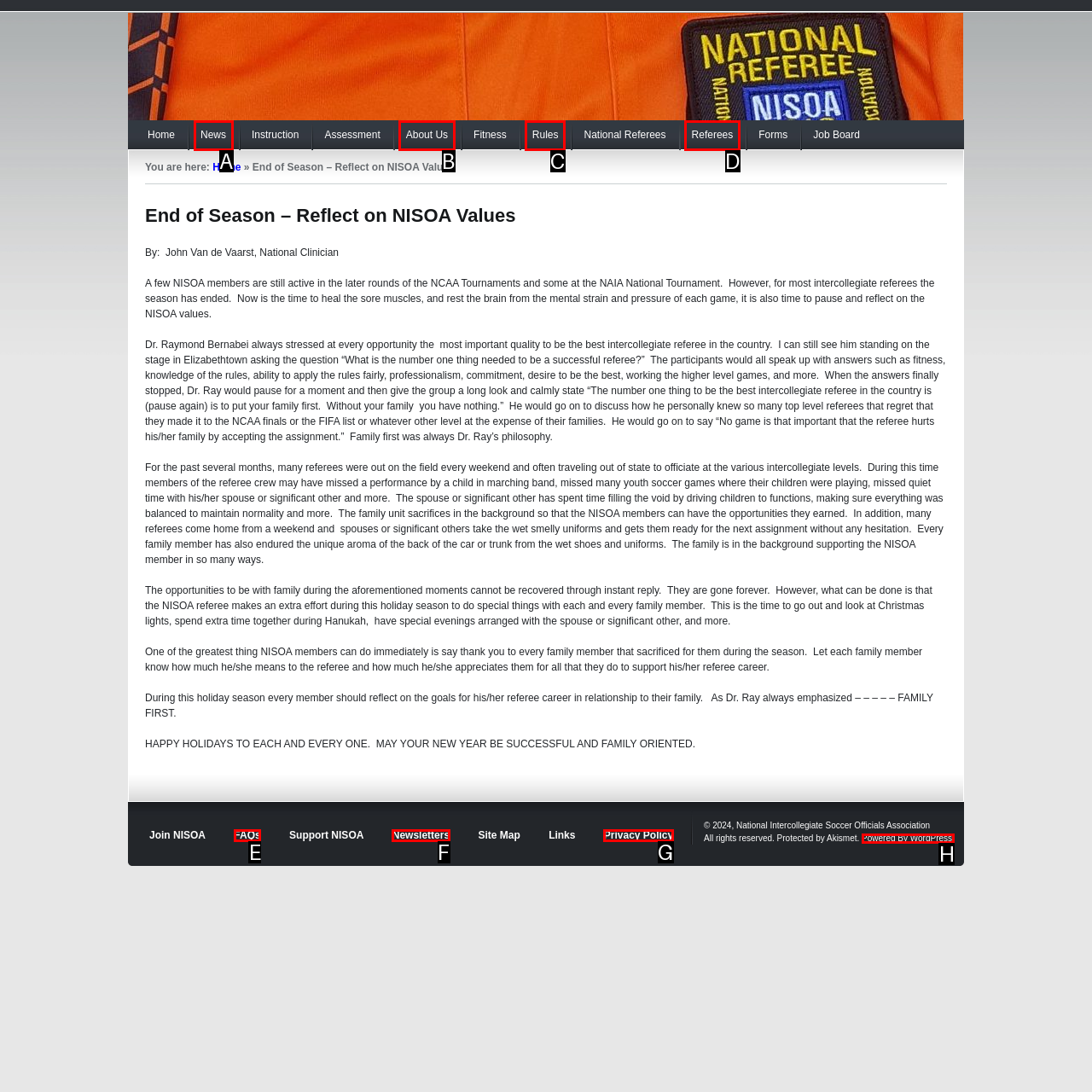Given the description: Newsletters, identify the corresponding option. Answer with the letter of the appropriate option directly.

F